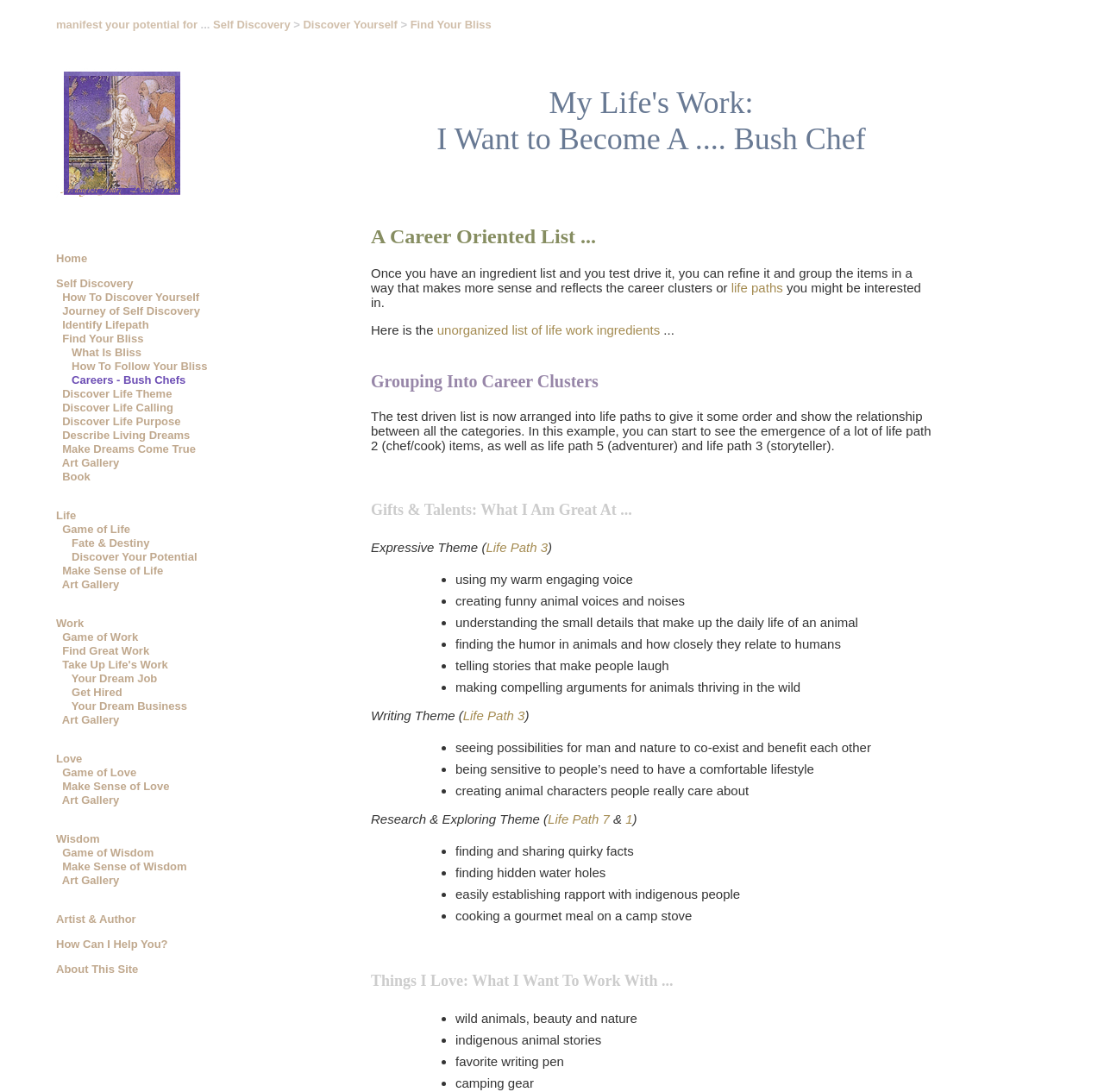Please identify the bounding box coordinates of the element I should click to complete this instruction: 'Click on 'MAnifest Your Potential... Cadmus SOwing Seeds of Change & Hope''. The coordinates should be given as four float numbers between 0 and 1, like this: [left, top, right, bottom].

[0.051, 0.211, 0.17, 0.223]